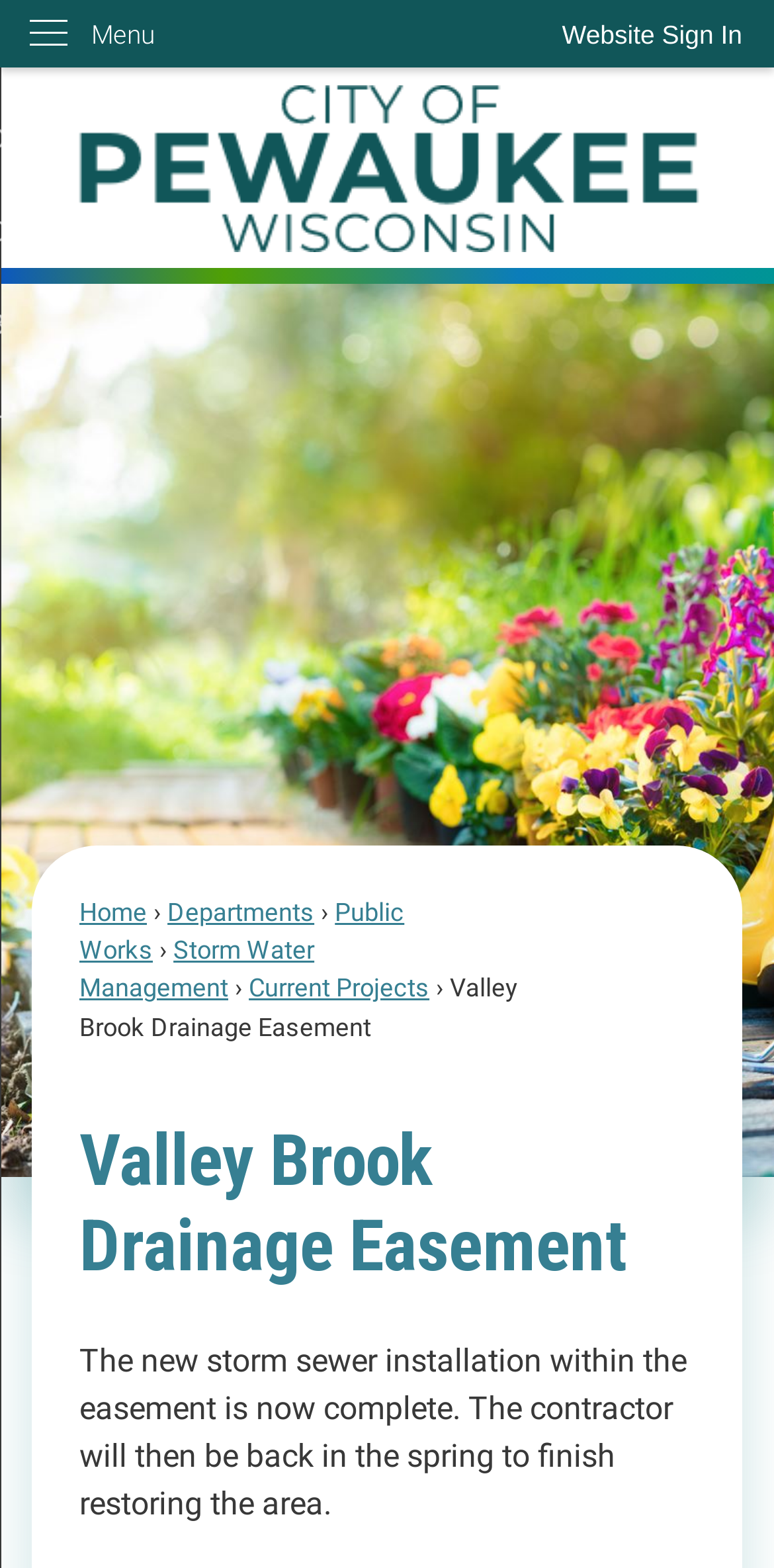Determine the primary headline of the webpage.

Valley Brook Drainage Easement